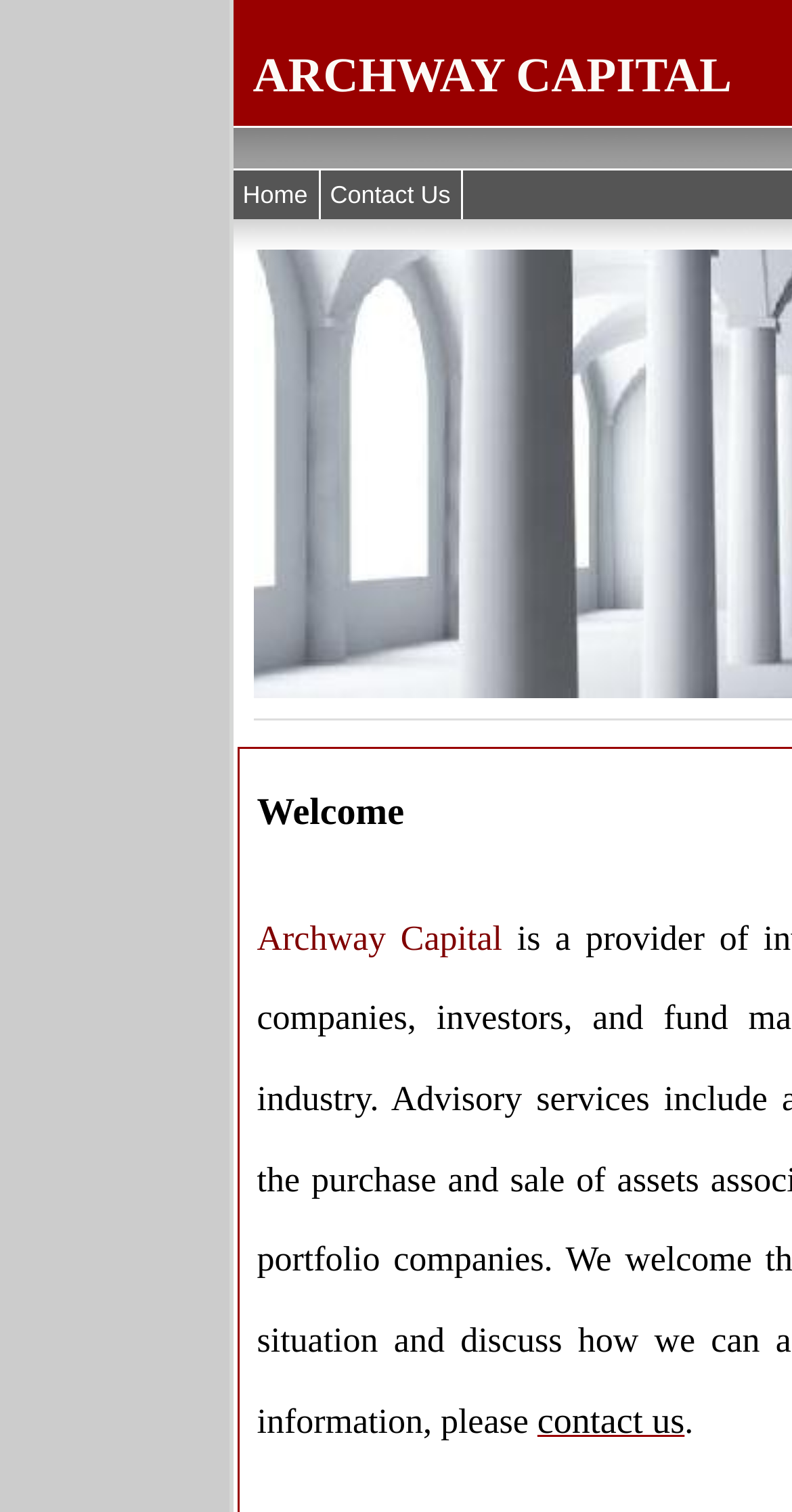Please locate the UI element described by "Home" and provide its bounding box coordinates.

[0.294, 0.113, 0.404, 0.145]